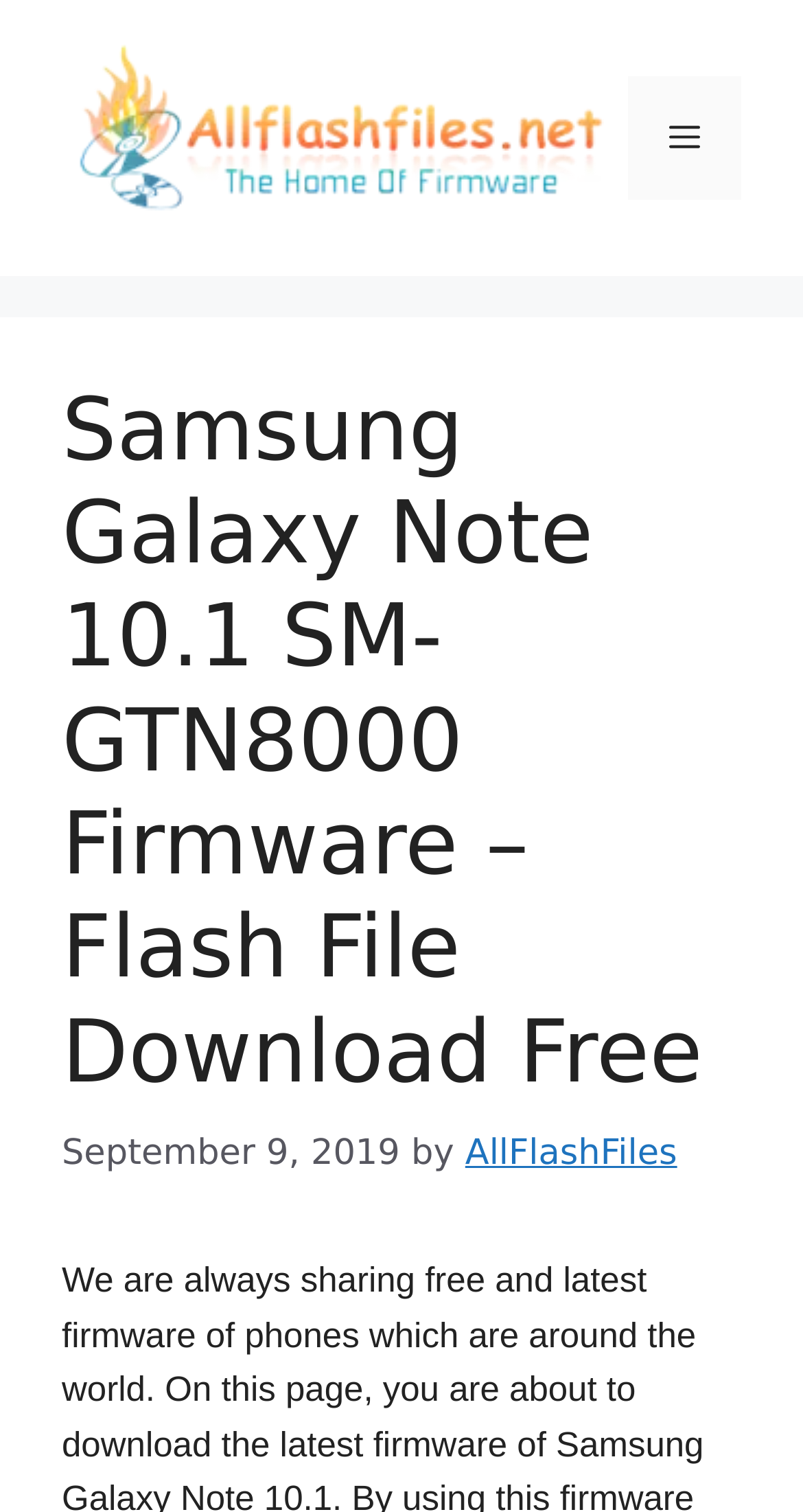What is the type of this webpage?
Please interpret the details in the image and answer the question thoroughly.

Based on the content of the webpage, it appears to be a webpage for downloading firmware for a specific device, the Samsung Galaxy Note 10.1 SM-GTN8000.